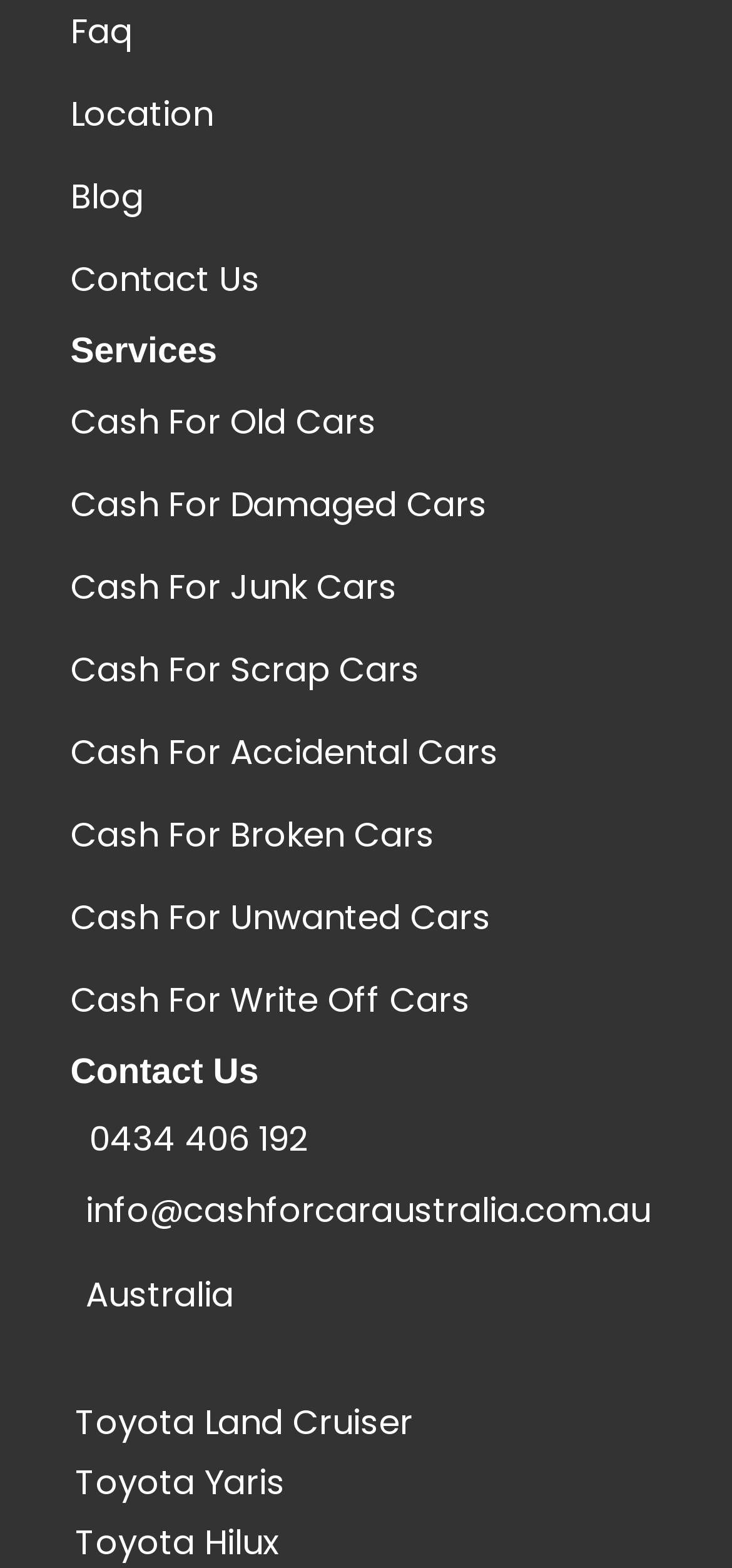Can you provide the bounding box coordinates for the element that should be clicked to implement the instruction: "View more information about the book"?

None